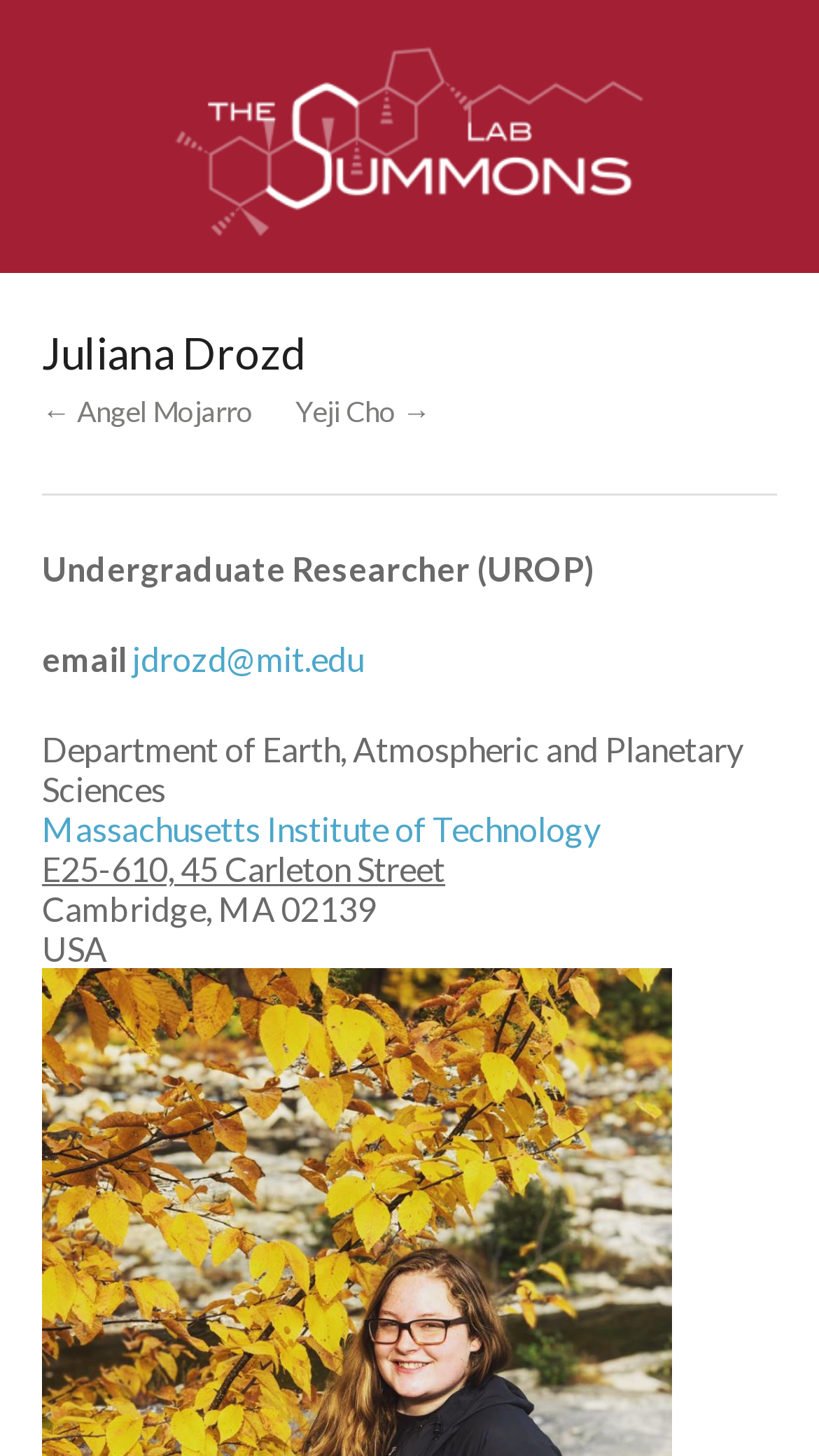Given the webpage screenshot and the description, determine the bounding box coordinates (top-left x, top-left y, bottom-right x, bottom-right y) that define the location of the UI element matching this description: Yeji Cho →

[0.36, 0.272, 0.526, 0.296]